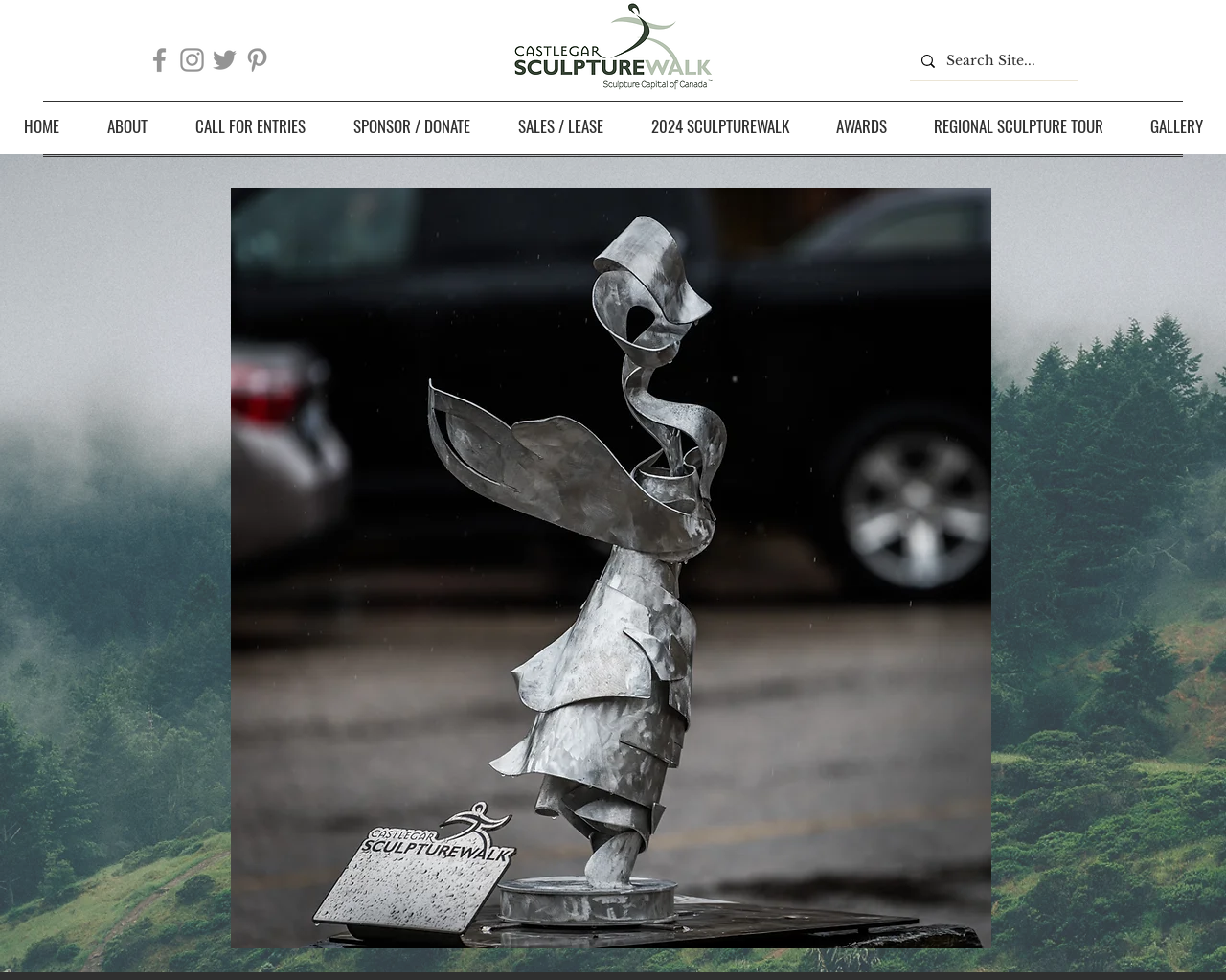Please extract the webpage's main title and generate its text content.

Wish to Fly